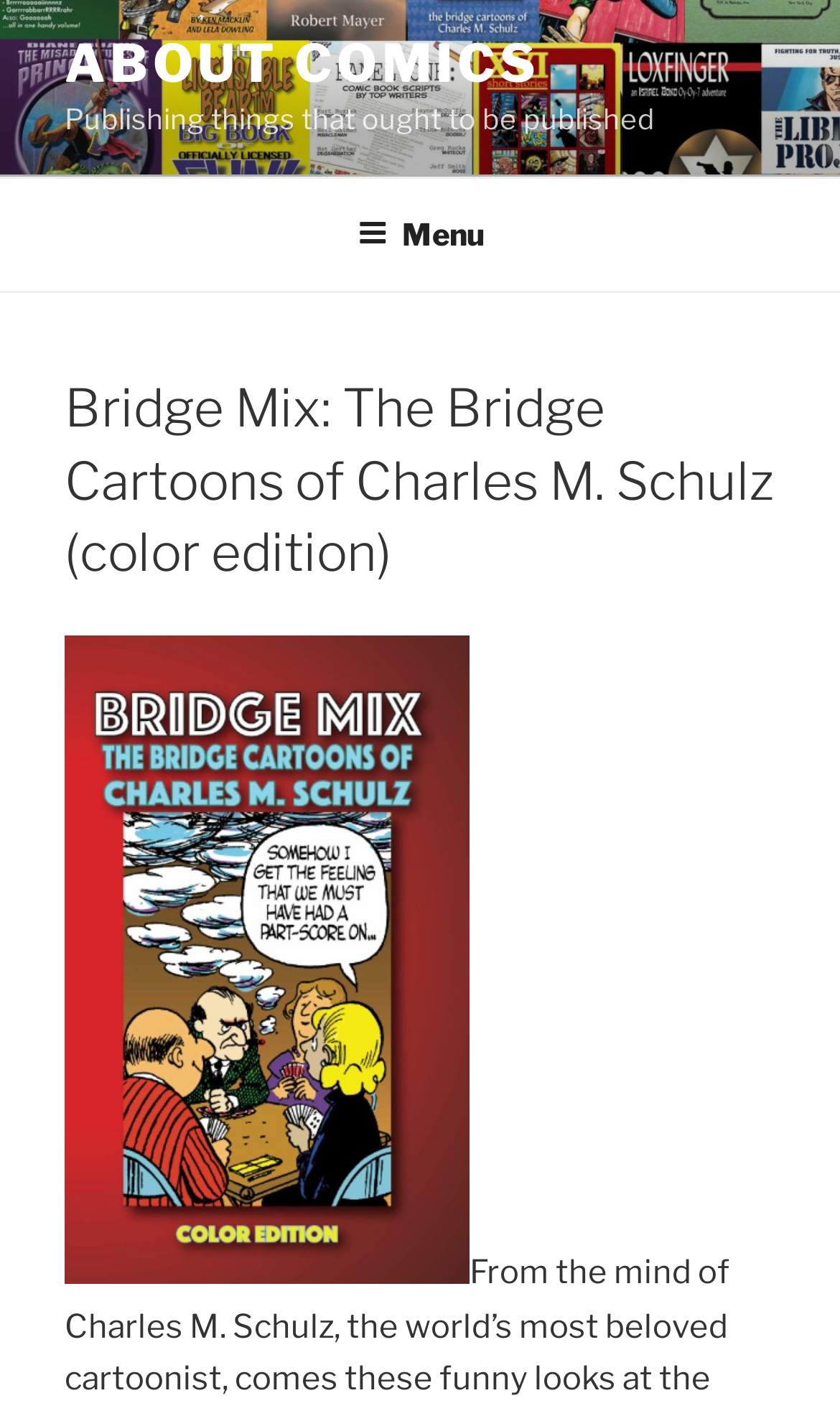Extract the primary header of the webpage and generate its text.

Bridge Mix: The Bridge Cartoons of Charles M. Schulz (color edition)